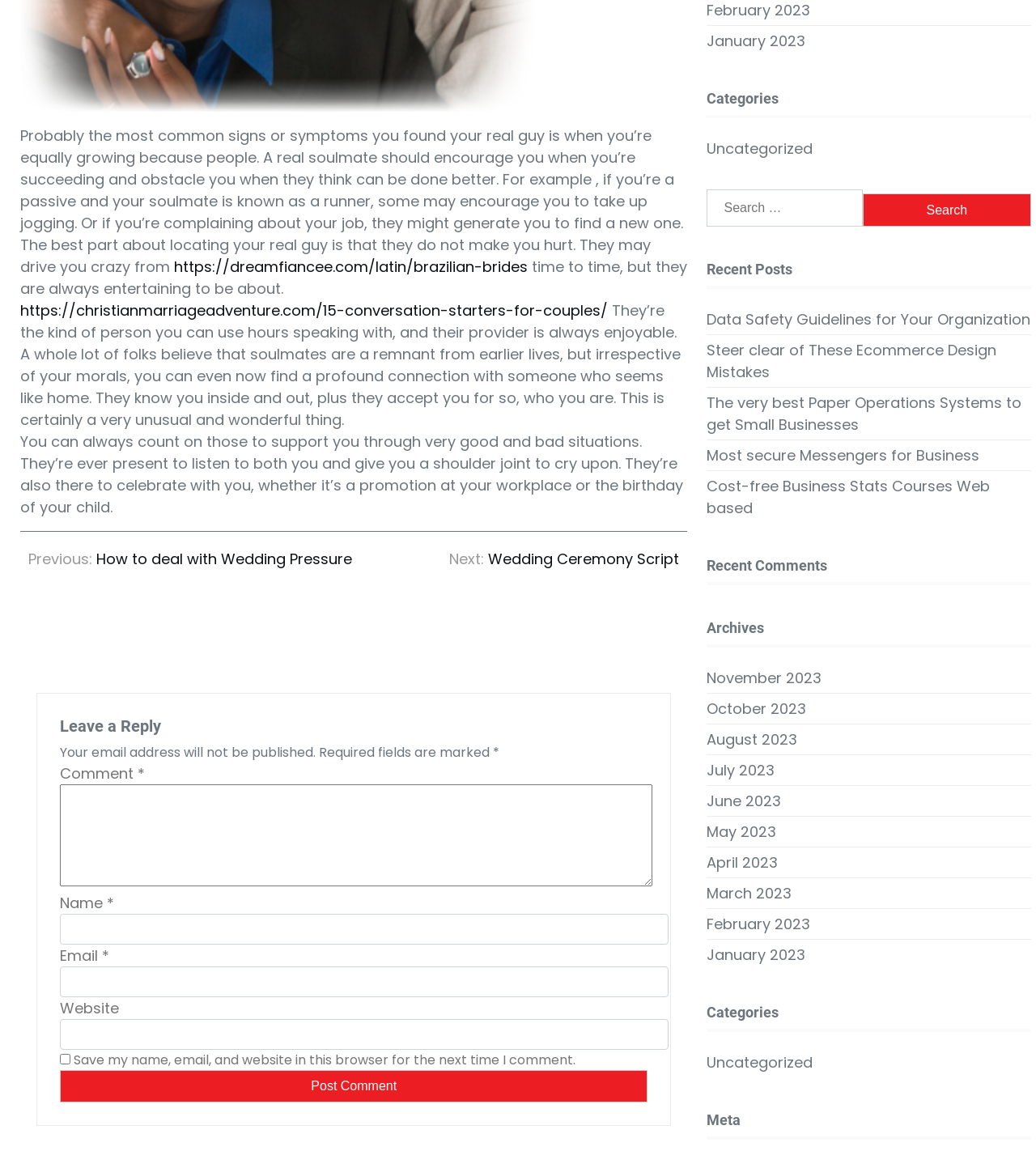What is the title of the previous article?
From the screenshot, provide a brief answer in one word or phrase.

How to deal with Wedding Pressure